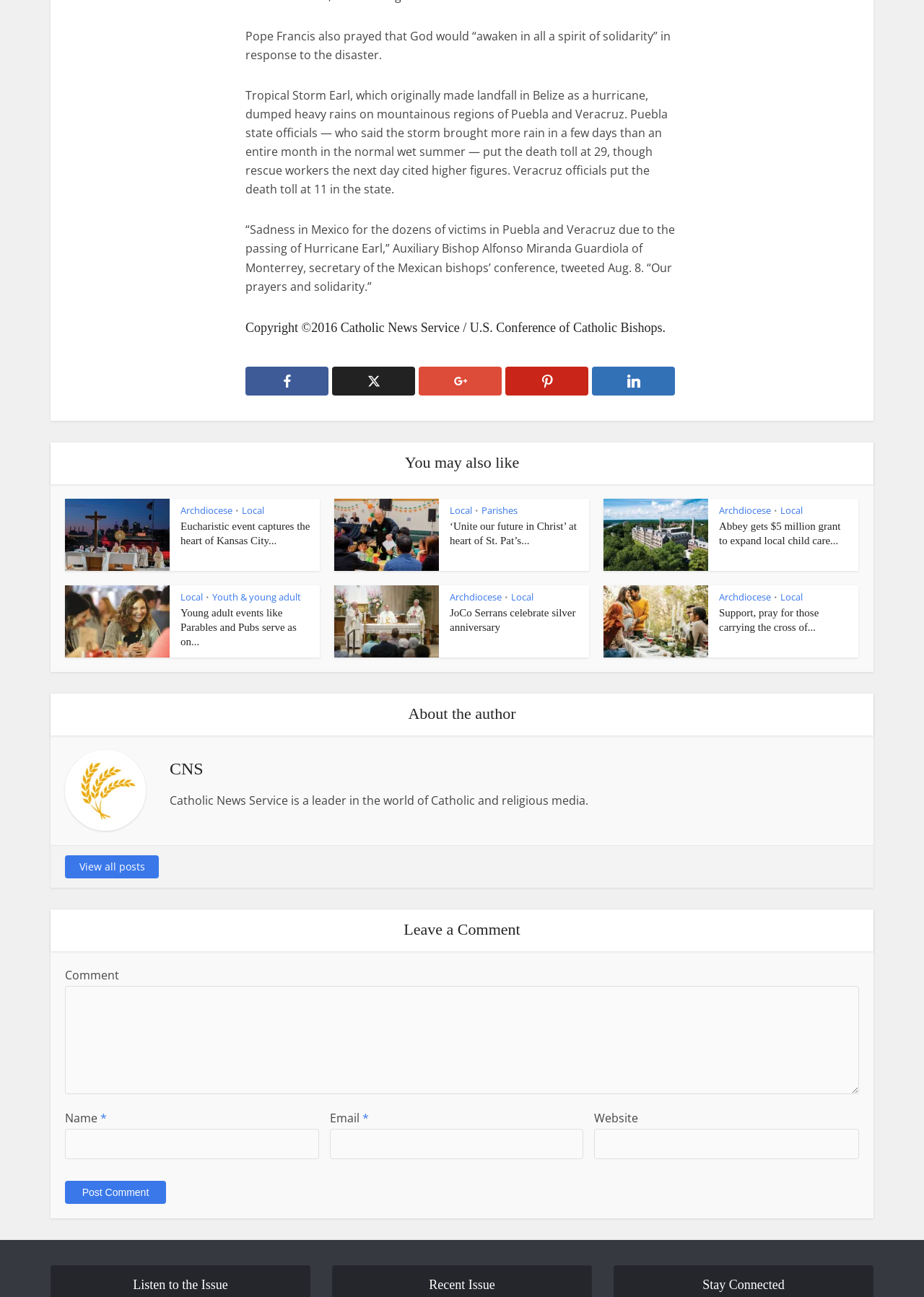Kindly provide the bounding box coordinates of the section you need to click on to fulfill the given instruction: "Enter your comment in the text box".

[0.07, 0.76, 0.93, 0.844]